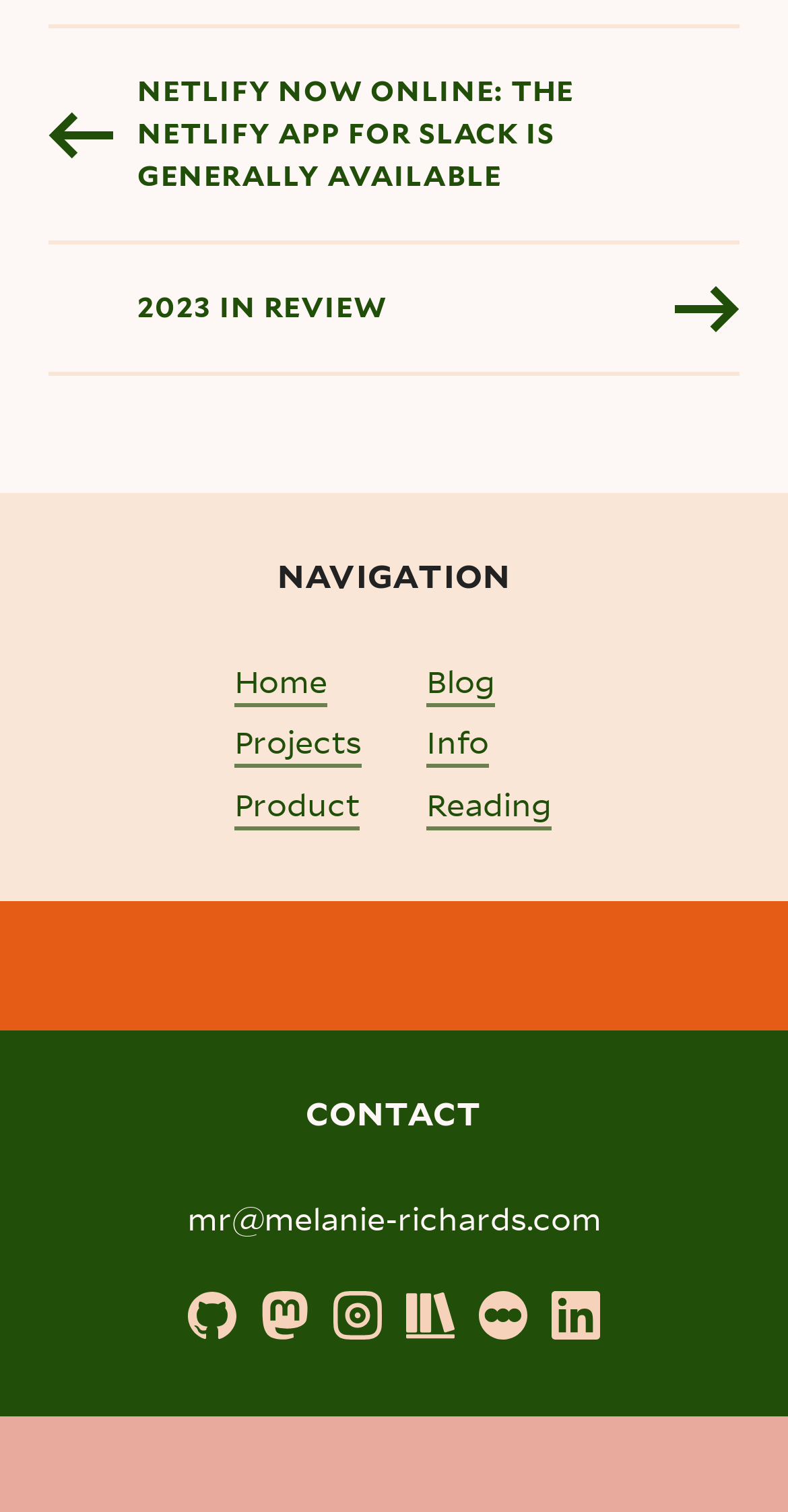Determine the bounding box coordinates of the region to click in order to accomplish the following instruction: "visit the homepage". Provide the coordinates as four float numbers between 0 and 1, specifically [left, top, right, bottom].

[0.297, 0.437, 0.415, 0.468]